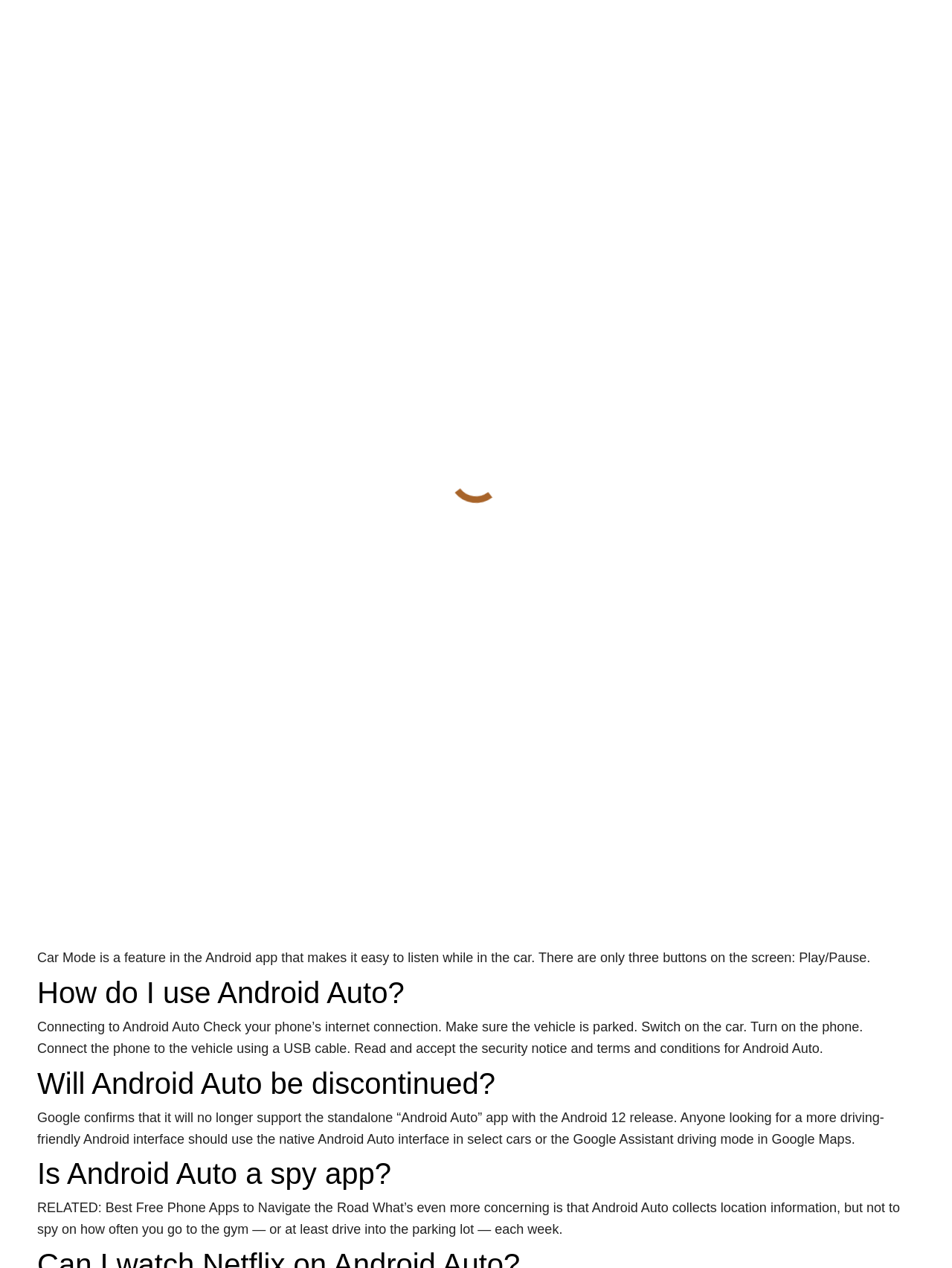Look at the image and give a detailed response to the following question: What can you do with Assistant Driving Mode?

Assistant Driving Mode helps you get things done while navigating with Google Maps. With the Assistant driving mode, you can read and send messages, make calls, and control media with your voice without leaving the Google Maps navigation.